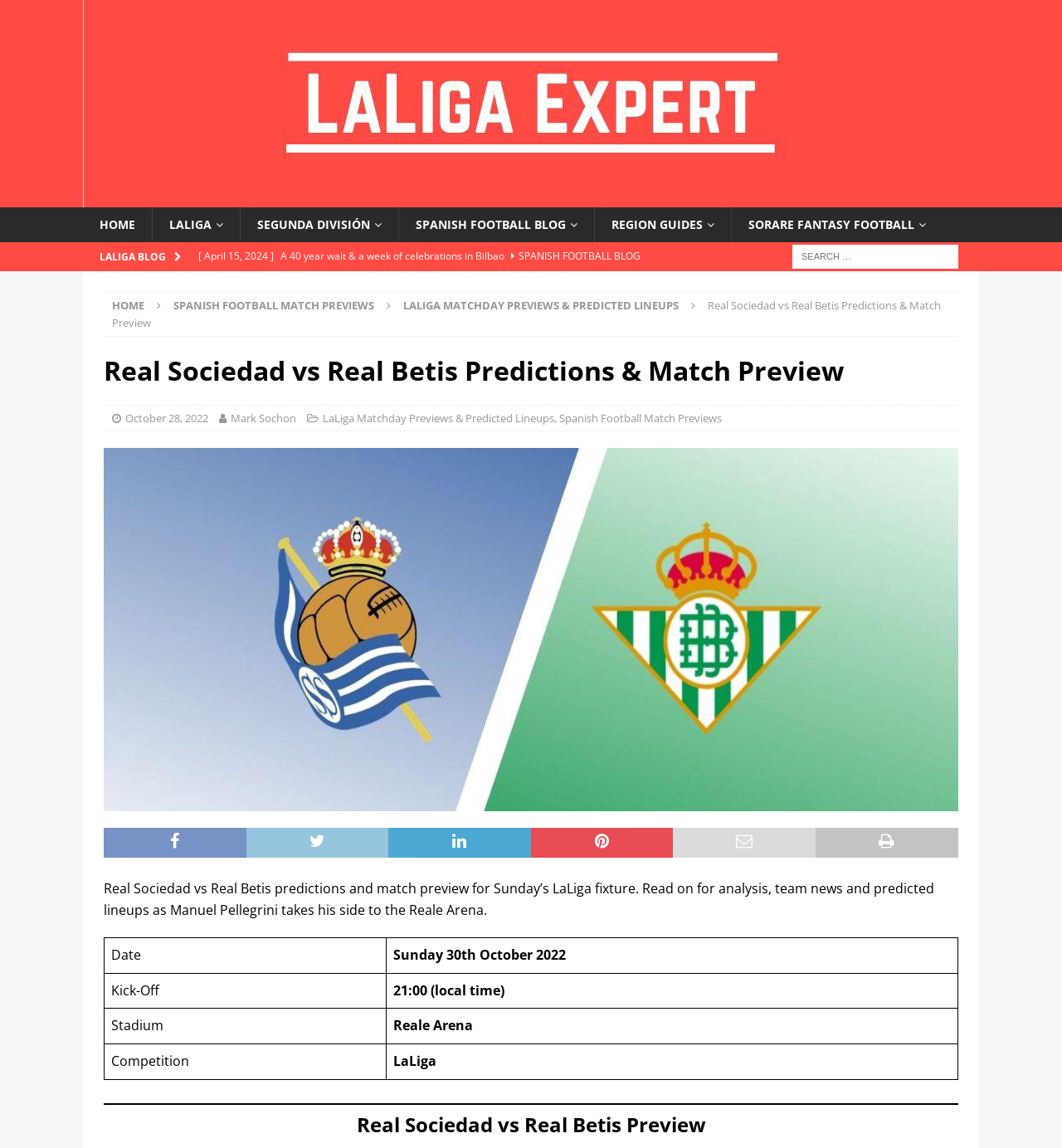From the image, can you give a detailed response to the question below:
What is the kick-off time of the match?

I found the answer by looking at the table in the webpage, which provides information about the match. In the 'Kick-Off' row, it says '21:00 (local time)'.